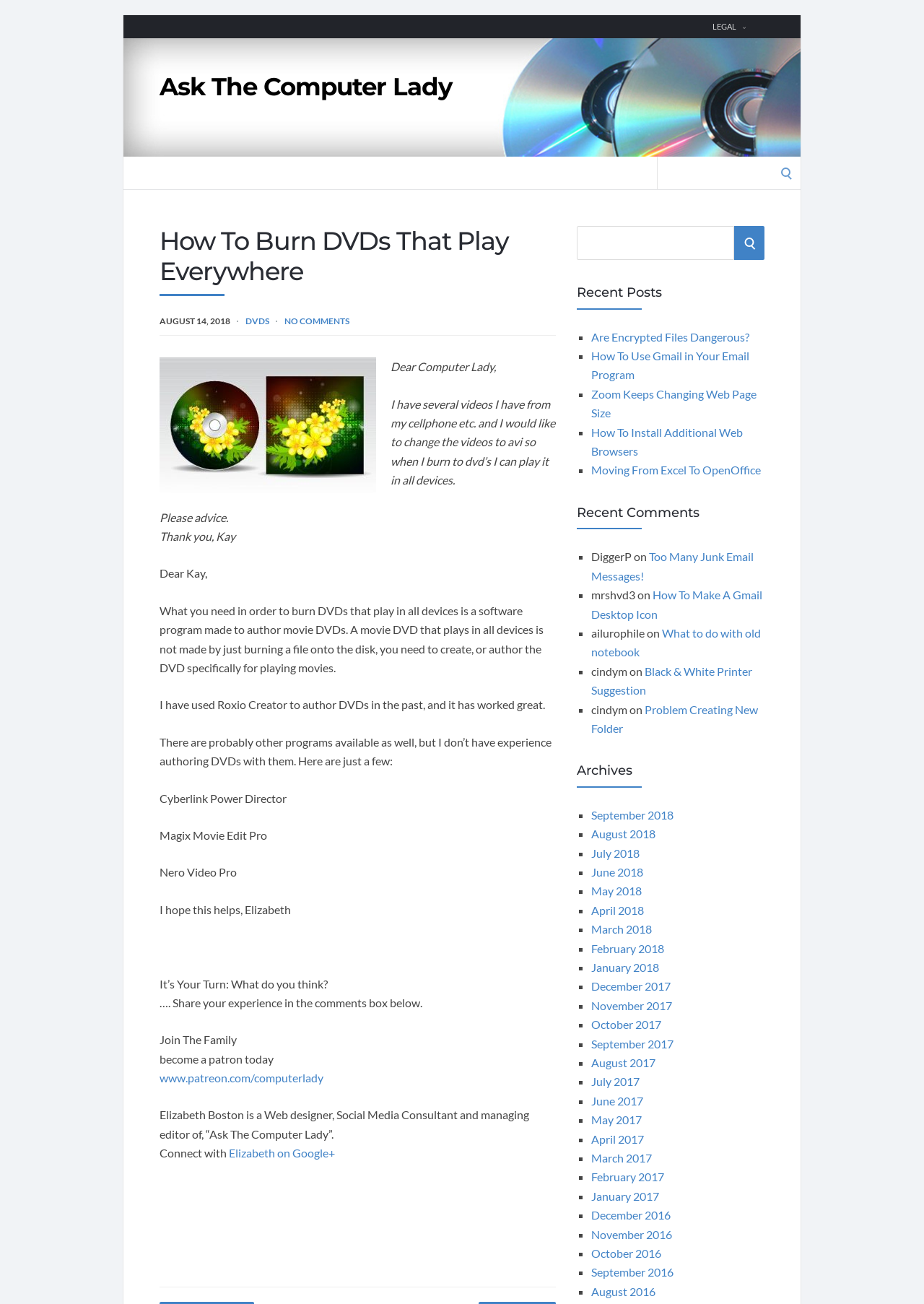Determine the bounding box for the UI element that matches this description: "Moving From Excel To OpenOffice".

[0.64, 0.355, 0.823, 0.366]